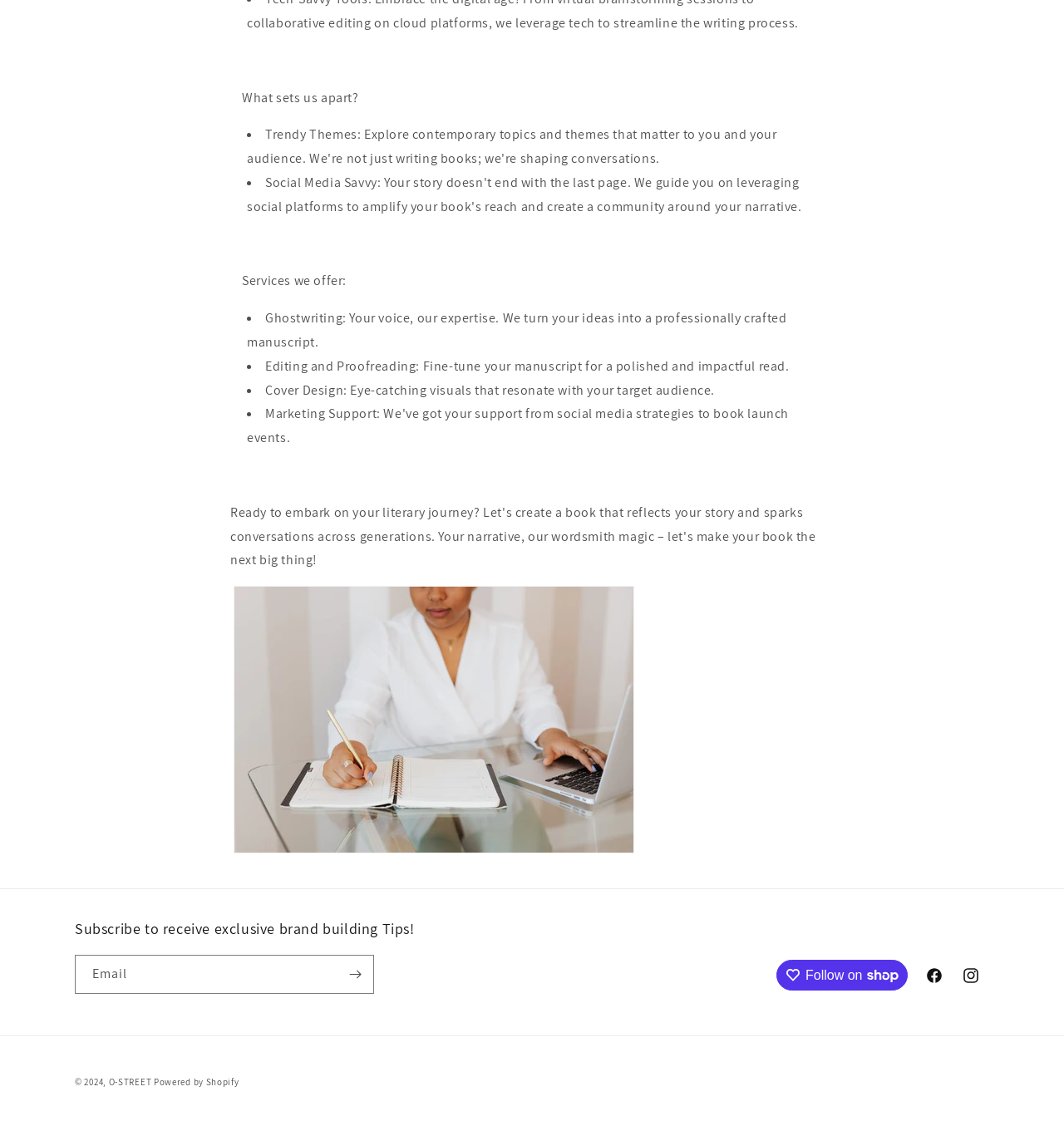Identify the bounding box of the UI element described as follows: "Instagram". Provide the coordinates as four float numbers in the range of 0 to 1 [left, top, right, bottom].

[0.895, 0.854, 0.93, 0.887]